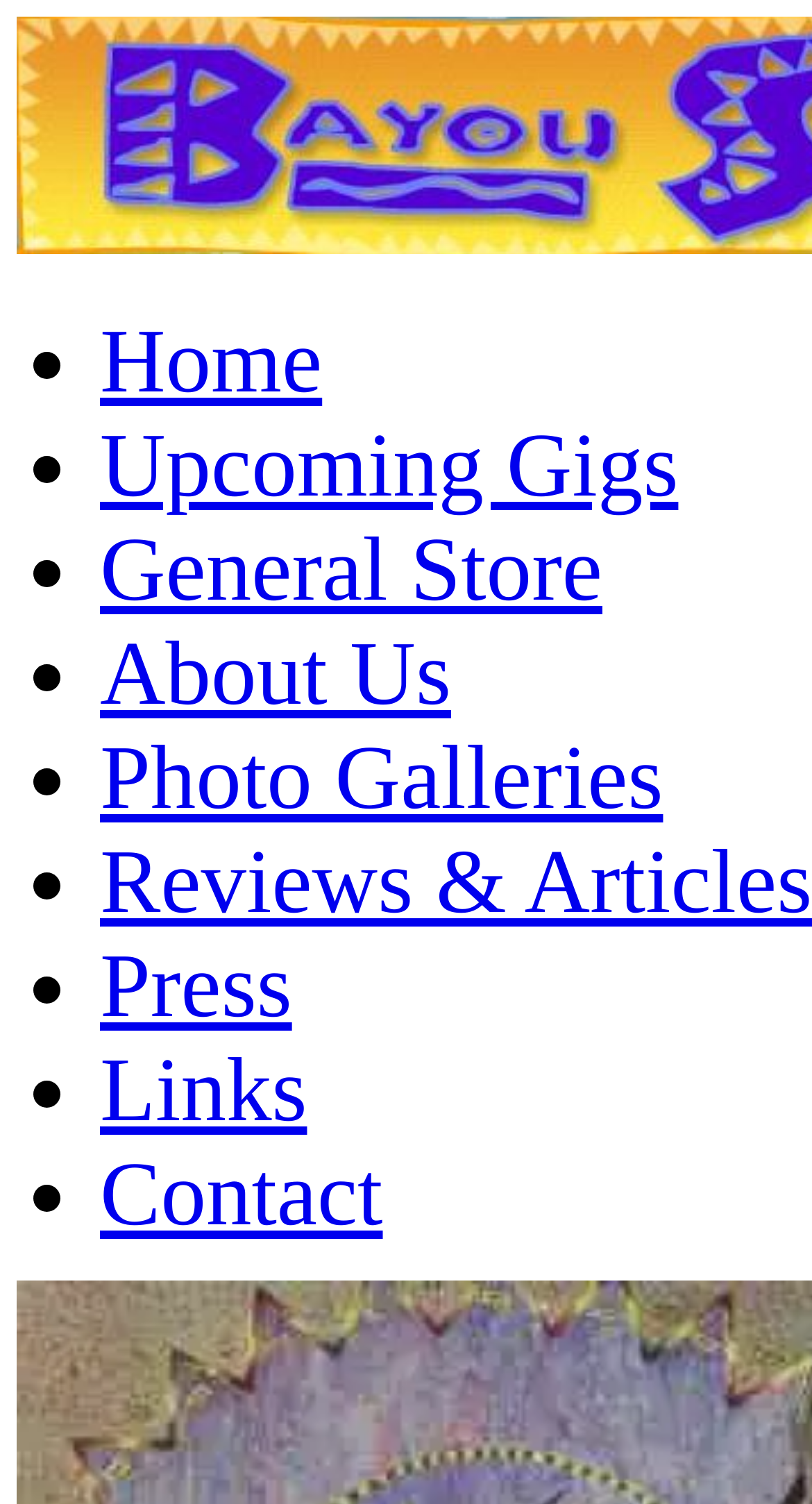Please specify the bounding box coordinates in the format (top-left x, top-left y, bottom-right x, bottom-right y), with all values as floating point numbers between 0 and 1. Identify the bounding box of the UI element described by: About Us

[0.123, 0.415, 0.555, 0.482]